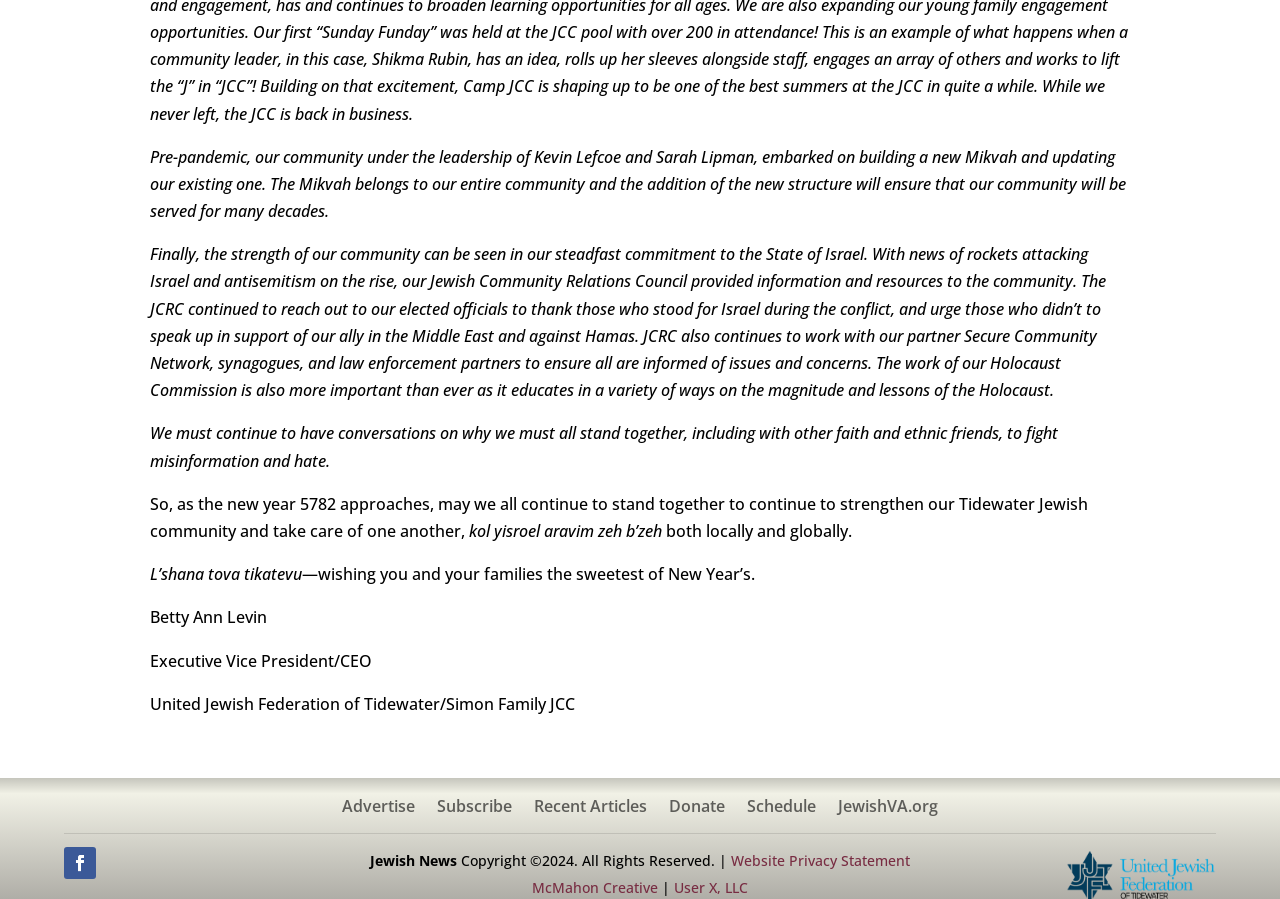Locate the bounding box coordinates of the element to click to perform the following action: 'Check website privacy statement'. The coordinates should be given as four float values between 0 and 1, in the form of [left, top, right, bottom].

[0.571, 0.947, 0.711, 0.968]